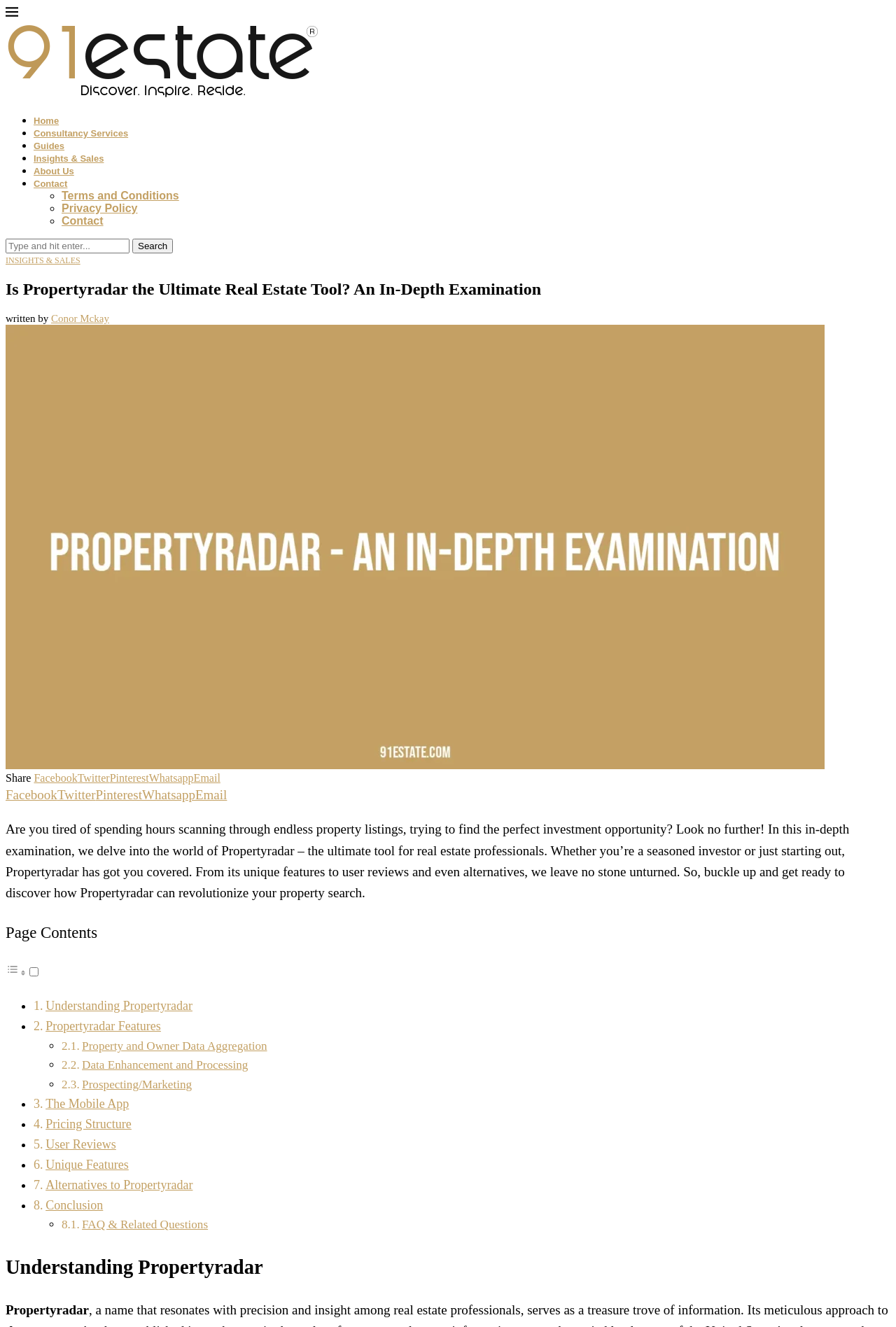Bounding box coordinates must be specified in the format (top-left x, top-left y, bottom-right x, bottom-right y). All values should be floating point numbers between 0 and 1. What are the bounding box coordinates of the UI element described as: Twitter

[0.086, 0.582, 0.122, 0.591]